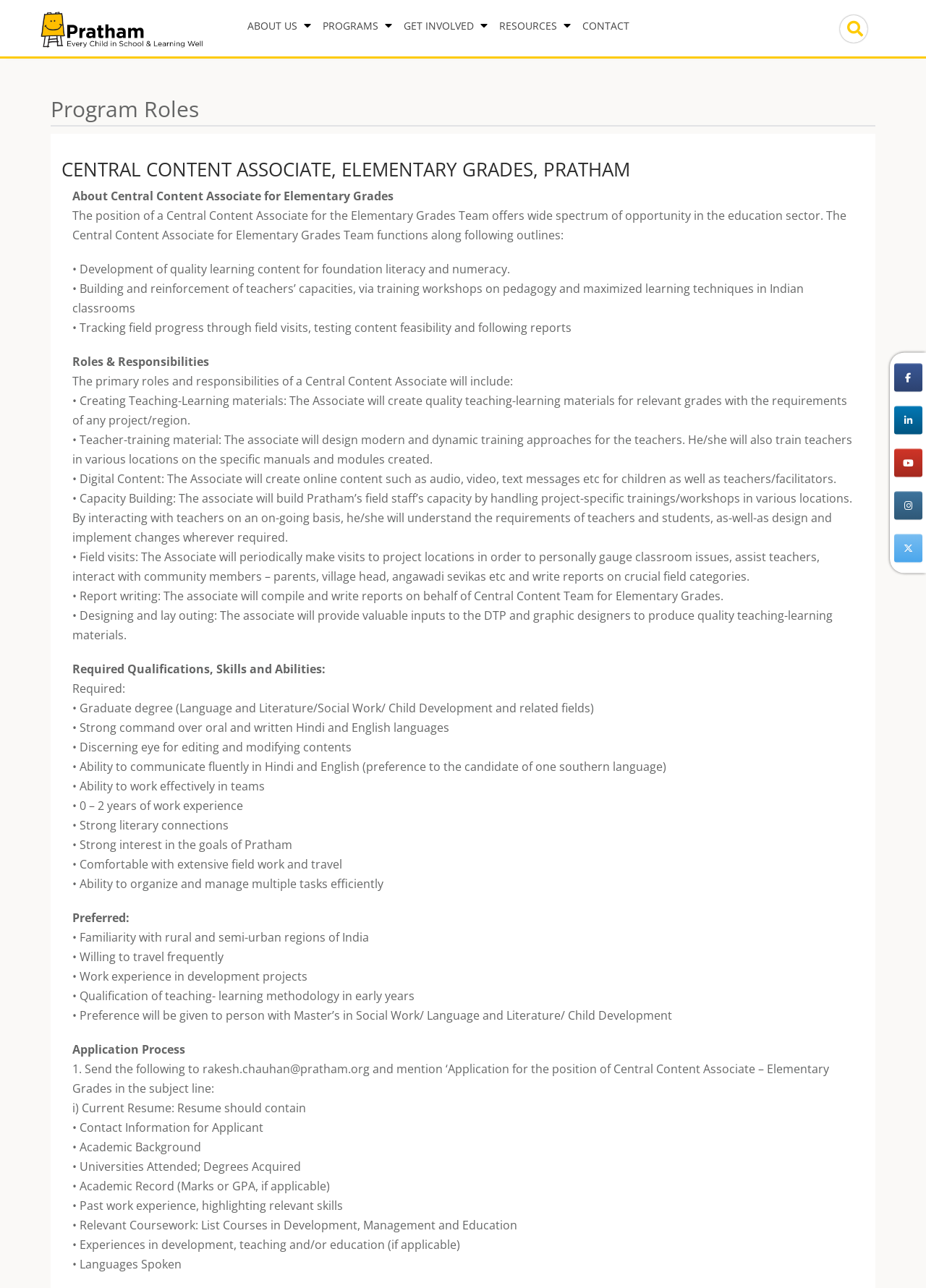Provide the bounding box for the UI element matching this description: "Get Involved".

[0.431, 0.0, 0.531, 0.044]